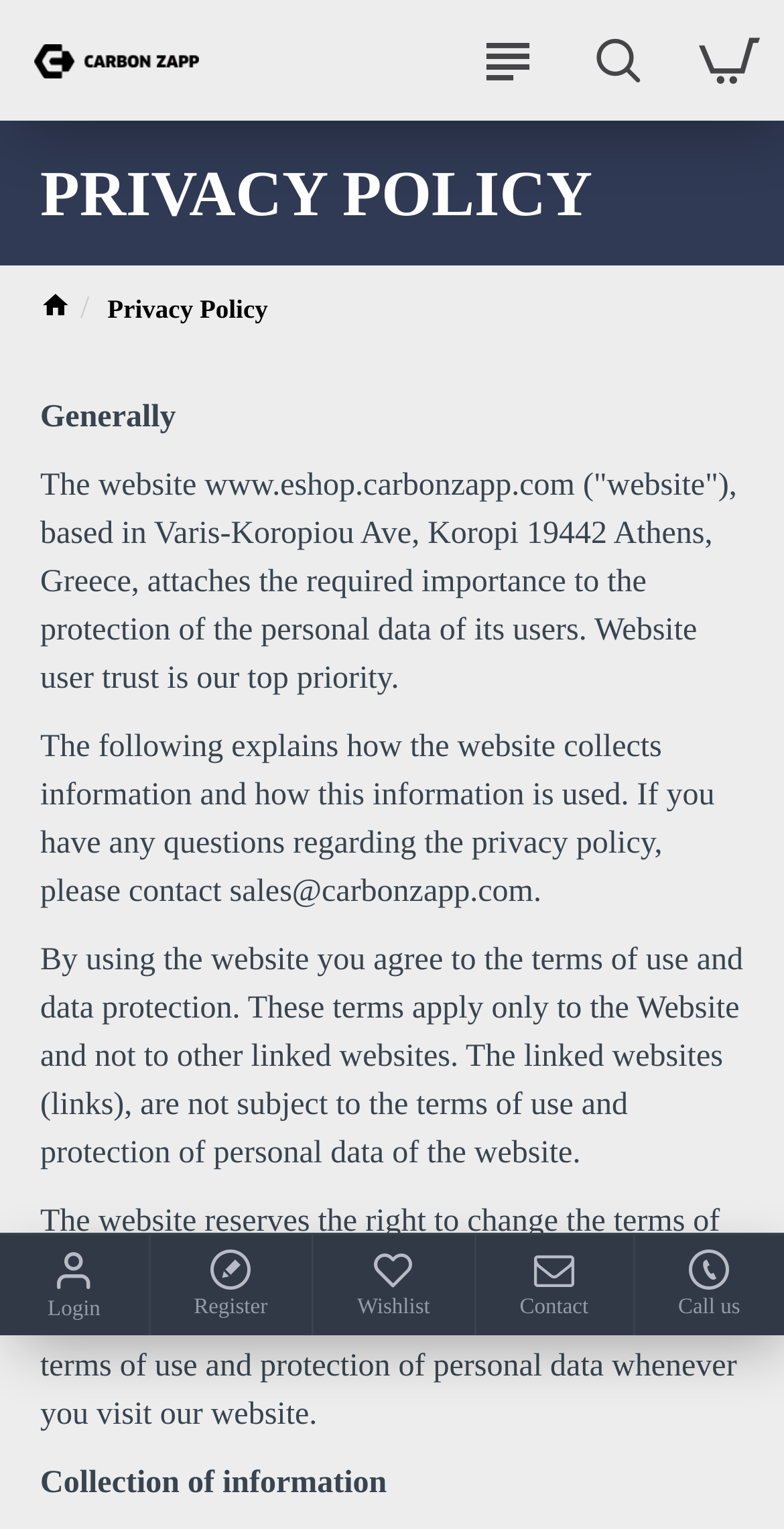What is the purpose of the 'Collection of information' section?
Using the image provided, answer with just one word or phrase.

Explaining data collection